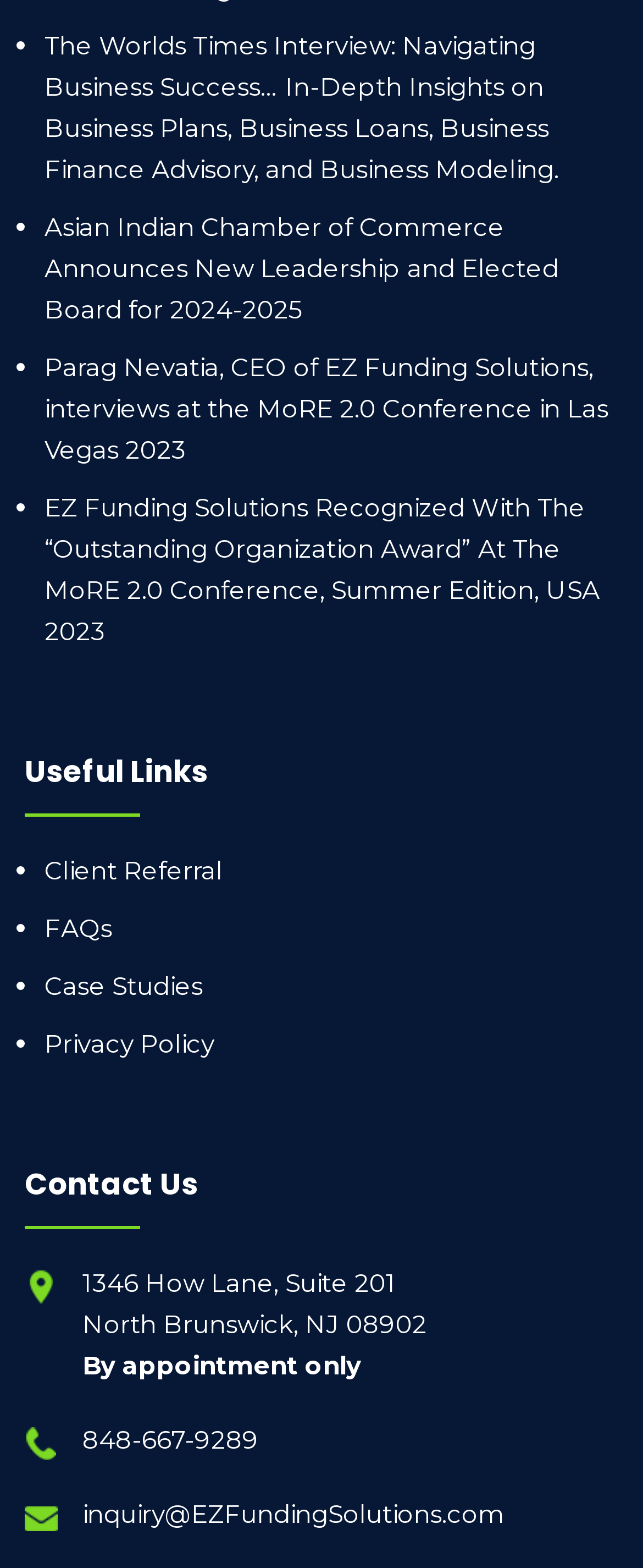Look at the image and answer the question in detail:
What is the email address of EZ Funding Solutions?

I found the email address of EZ Funding Solutions by looking at the link element next to the email icon under the 'Contact Us' heading, which is 'inquiry@EZFundingSolutions.com'.